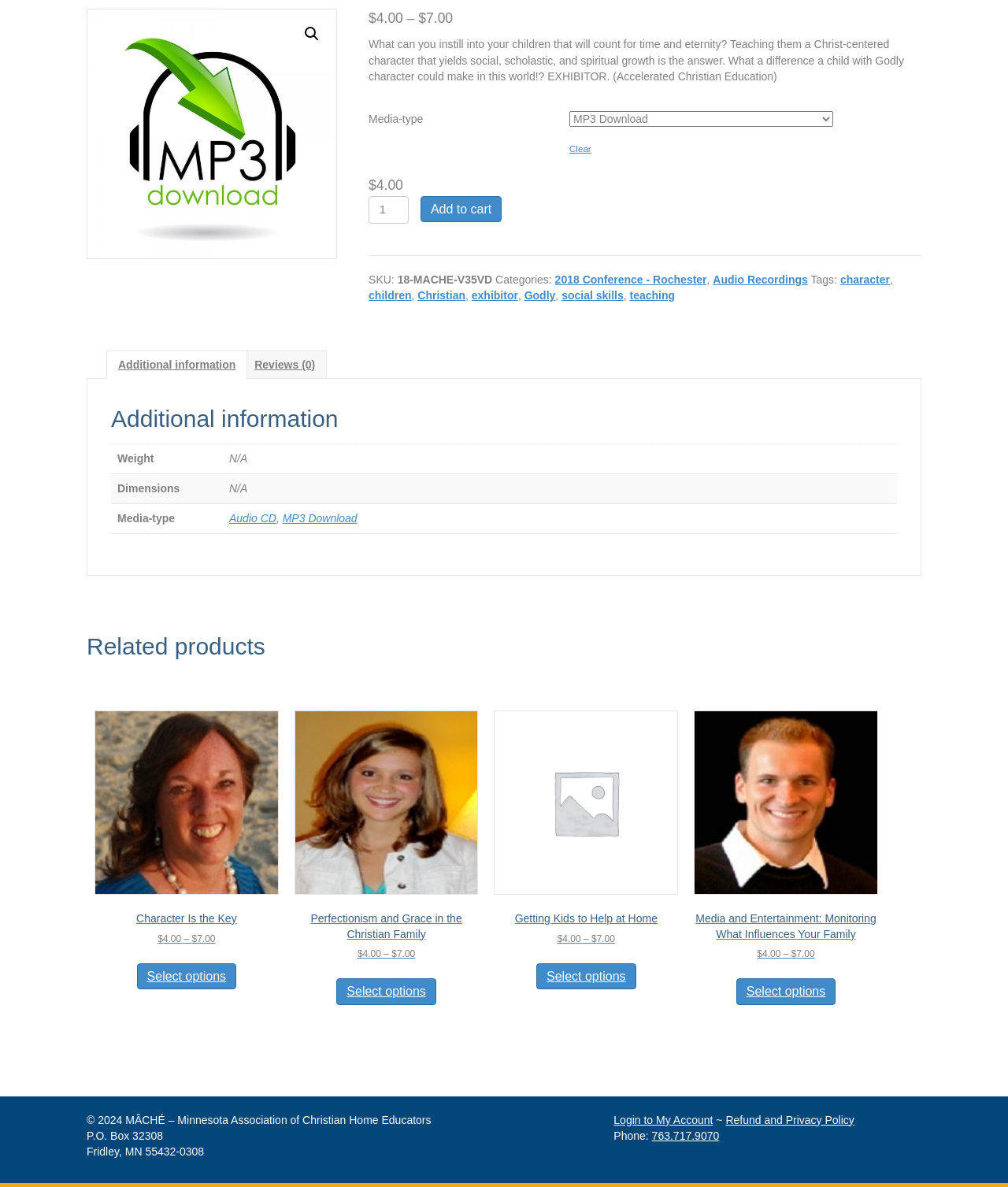From the element description WTF, predict the bounding box coordinates of the UI element. The coordinates must be specified in the format (top-left x, top-left y, bottom-right x, bottom-right y) and should be within the 0 to 1 range.

None